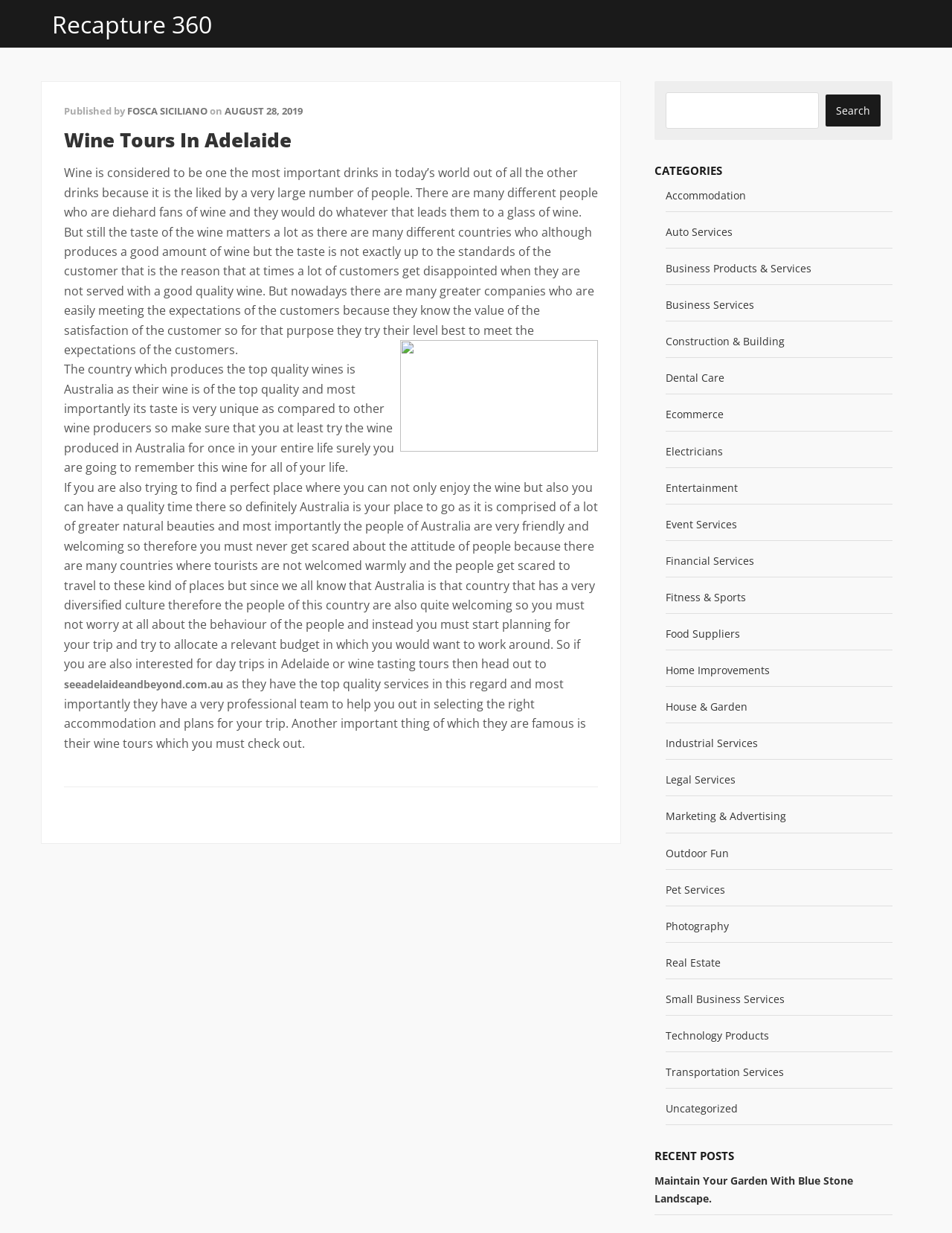Using the information in the image, could you please answer the following question in detail:
What is the name of the author of the article?

The author's name is mentioned in the static text element 'Published by FOSCA SICILIANO' which is located at the top of the webpage.